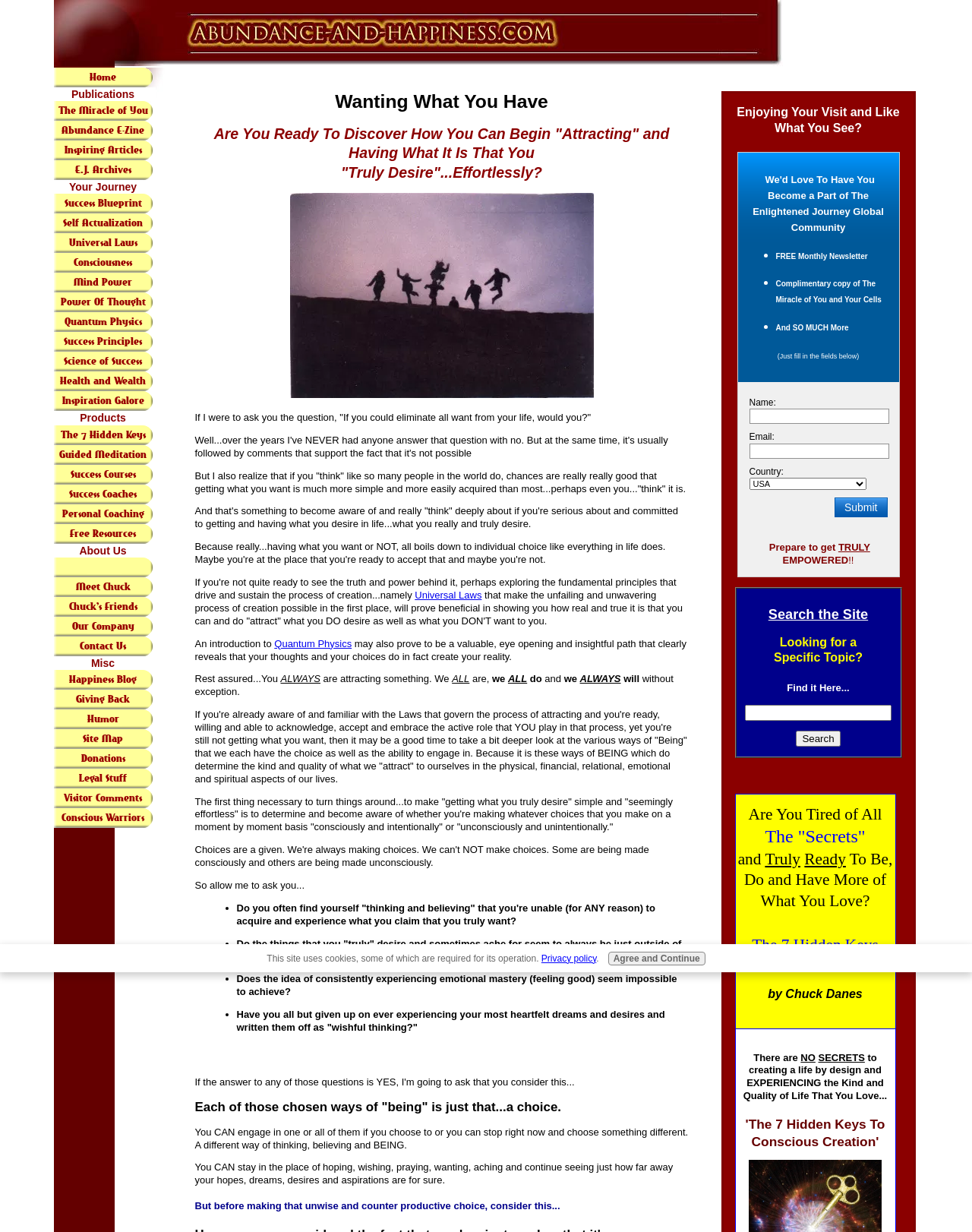What is the purpose of the 'Universal Laws' link?
Provide a concise answer using a single word or phrase based on the image.

To show how to attract what you desire